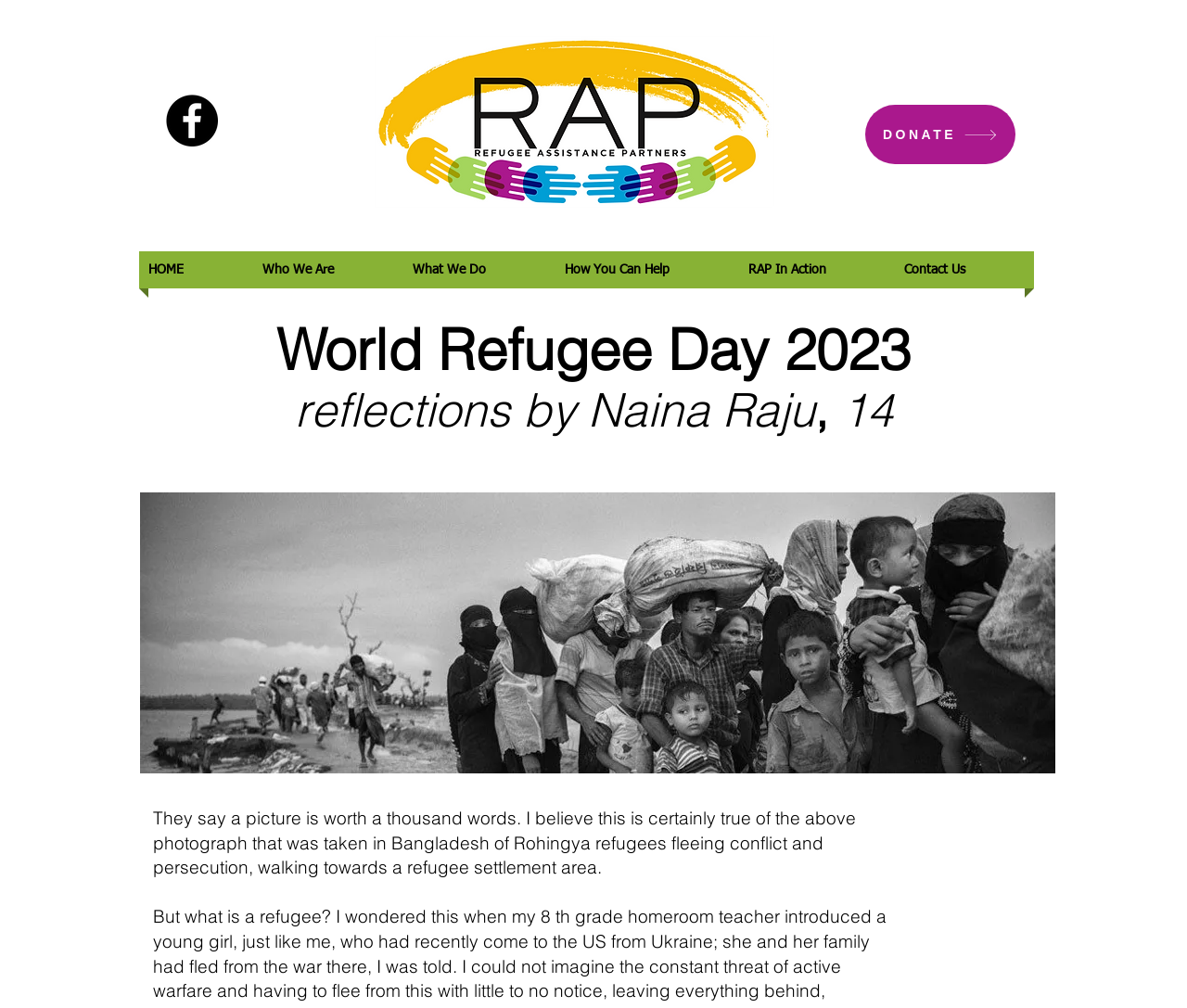Determine the bounding box coordinates of the region that needs to be clicked to achieve the task: "Contact Us".

[0.754, 0.249, 0.871, 0.286]